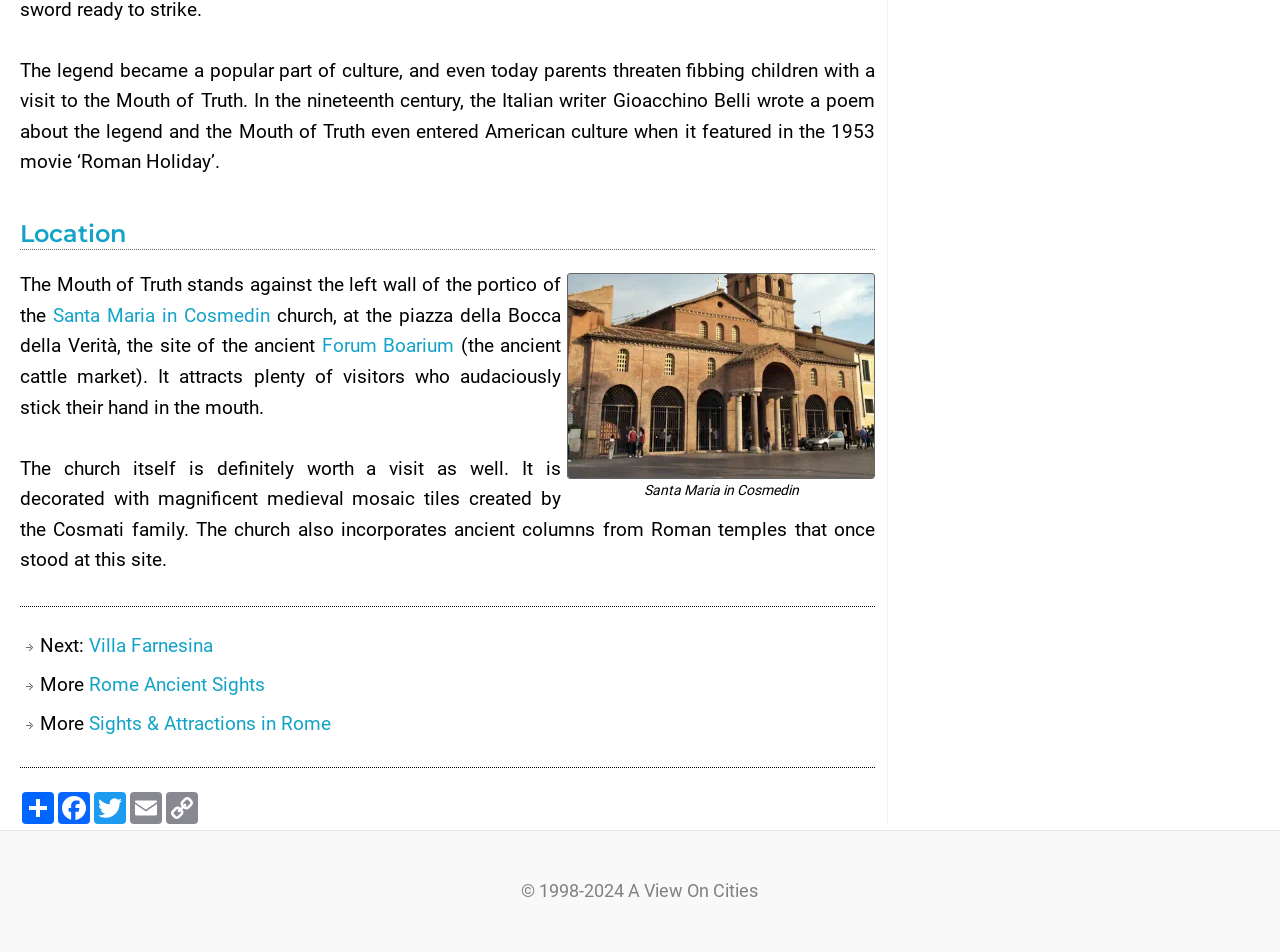Indicate the bounding box coordinates of the clickable region to achieve the following instruction: "Share this page on Facebook."

[0.044, 0.832, 0.072, 0.866]